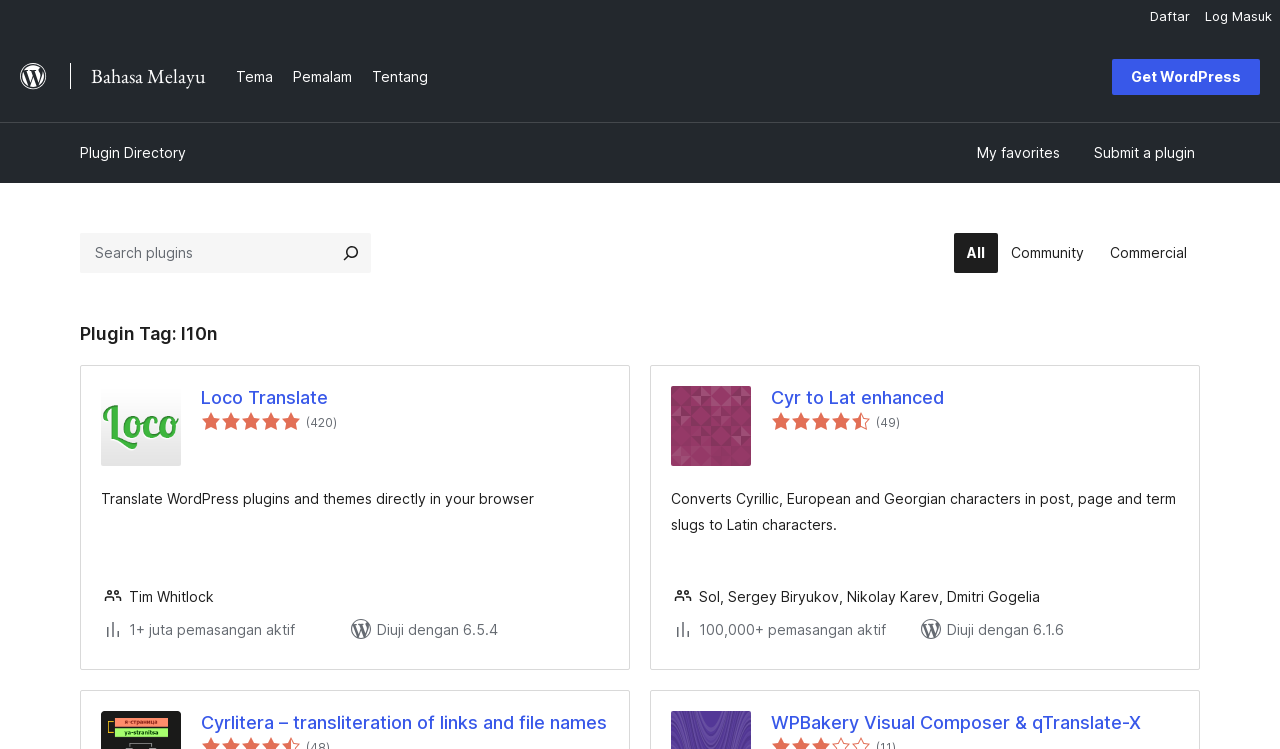Elaborate on the webpage's design and content in a detailed caption.

This webpage is a plugin directory categorized by "l10n" on WordPress.org in Bahasa Melayu. At the top, there is a vertical menu with two options: "Log Masuk" and "Daftar". Next to the menu, there is a WordPress.org logo with a link to the website. Below the logo, there is a horizontal navigation bar with links to "Tema", "Pemalam", "Tentang", and "Get WordPress".

On the left side, there is a search bar with a search button and a "Cari" label. Below the search bar, there is a category menu with links to "All", "Community", and "Commercial". 

The main content area is divided into three sections, each with a plugin description. The first section has a heading "Plugin Tag: l10n" and describes the "Loco Translate" plugin, which has a 5-star rating and 420 reviews. The plugin description is "Translate WordPress plugins and themes directly in your browser".

The second section describes the "Cyr to Lat enhanced" plugin, which has a 4.5-star rating and 49 reviews. The plugin description is "Converts Cyrillic, European and Georgian characters in post, page and term slugs to Latin characters".

The third section describes the "Cyrlitera – transliteration of links and file names" plugin, and the fourth section describes the "WPBakery Visual Composer & qTranslate-X" plugin.

At the bottom of the page, there are footers with information about the plugin authors, active installations, and compatibility tests.